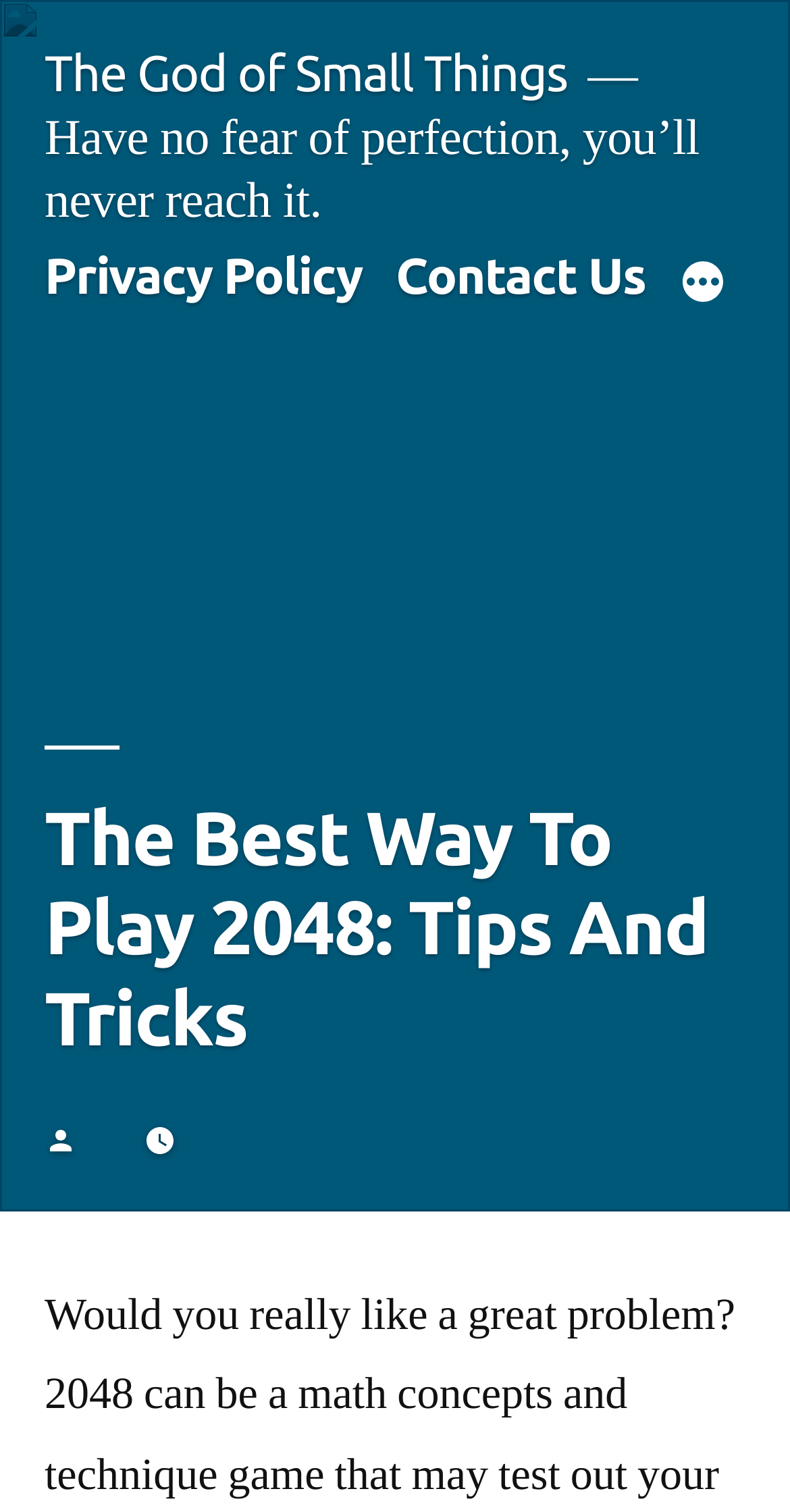Given the description "aria-label="SEARCH..." name="q" placeholder="SEARCH..."", provide the bounding box coordinates of the corresponding UI element.

None